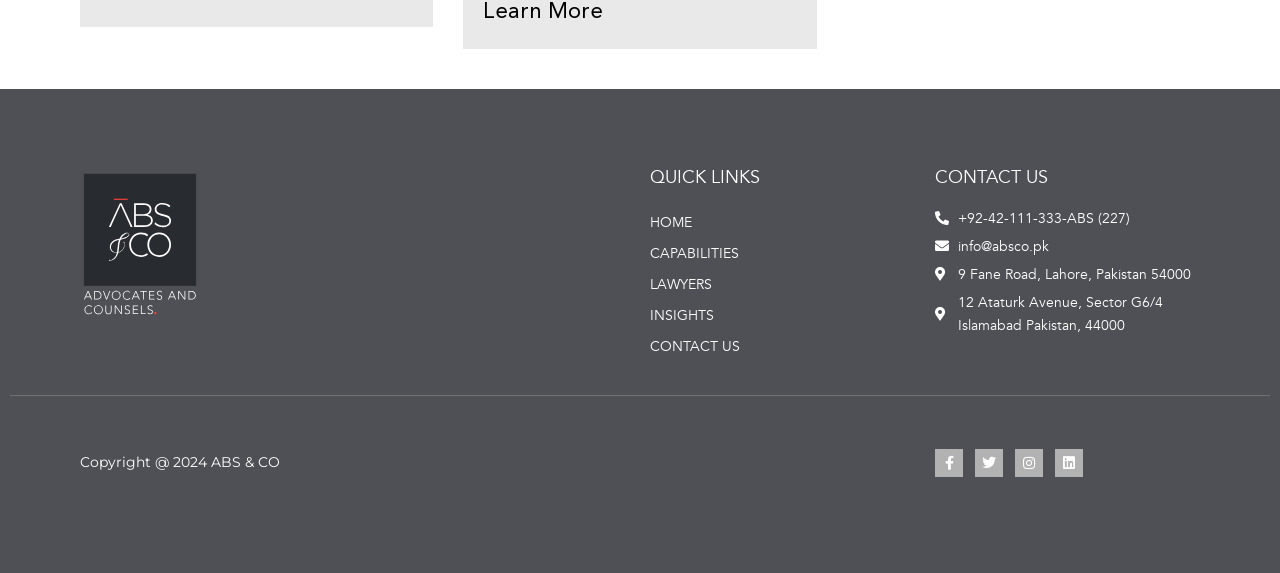Identify the bounding box for the described UI element. Provide the coordinates in (top-left x, top-left y, bottom-right x, bottom-right y) format with values ranging from 0 to 1: Linkedin

[0.824, 0.783, 0.846, 0.832]